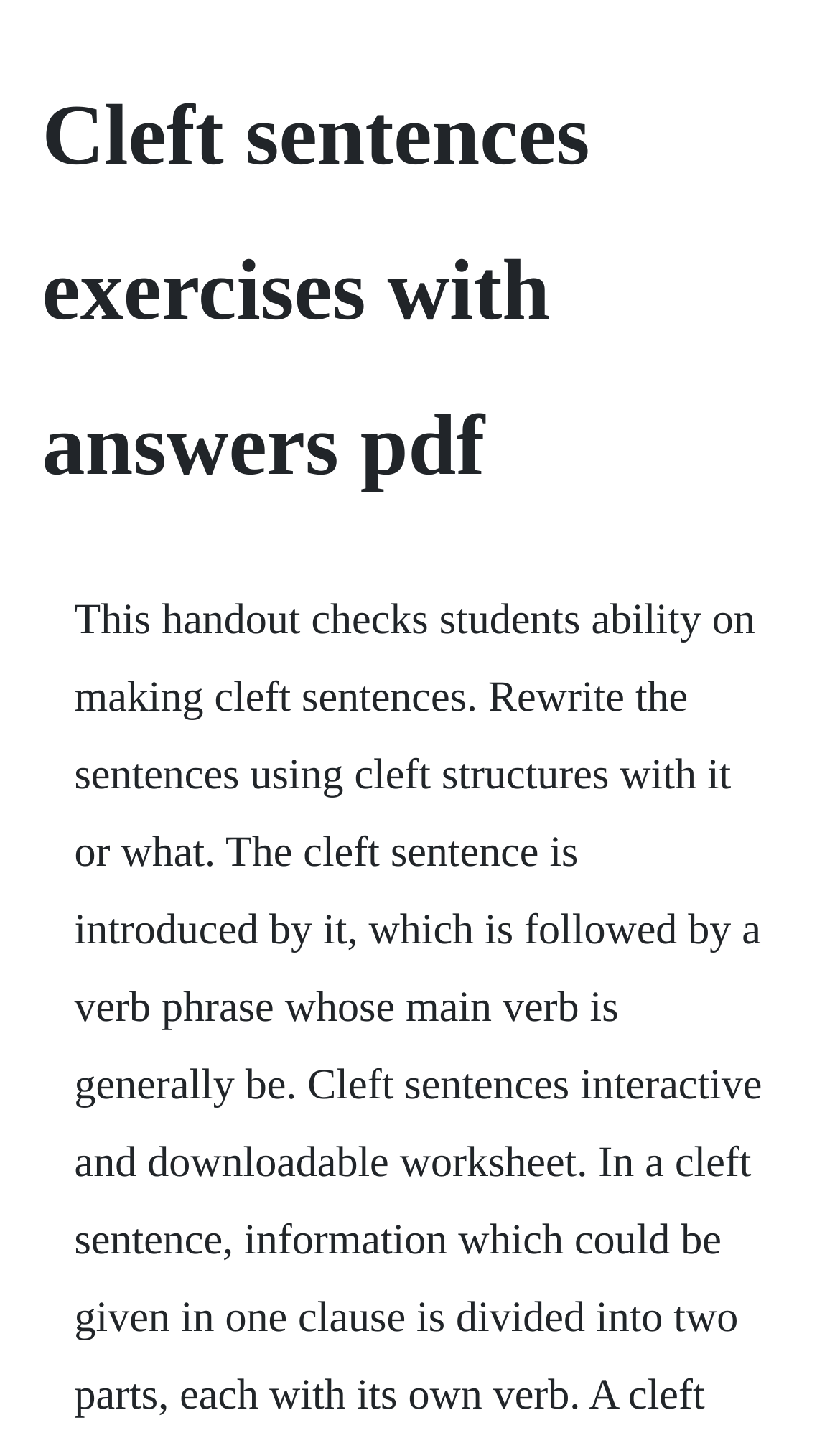Identify and provide the main heading of the webpage.

Cleft sentences exercises with answers pdf